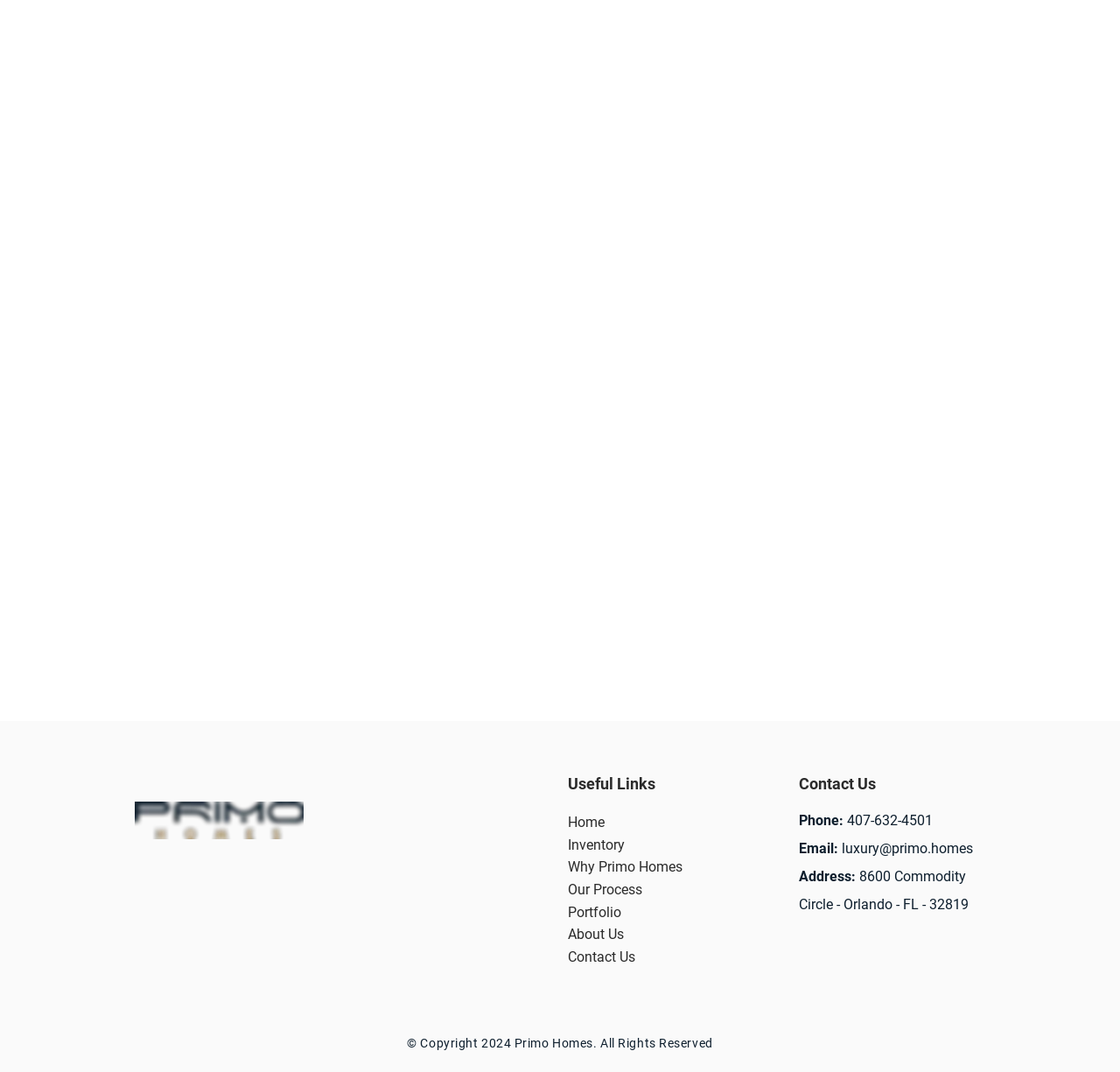What is the address of Primo Homes?
Use the image to answer the question with a single word or phrase.

8600 Commodity Circle - Orlando - FL - 32819